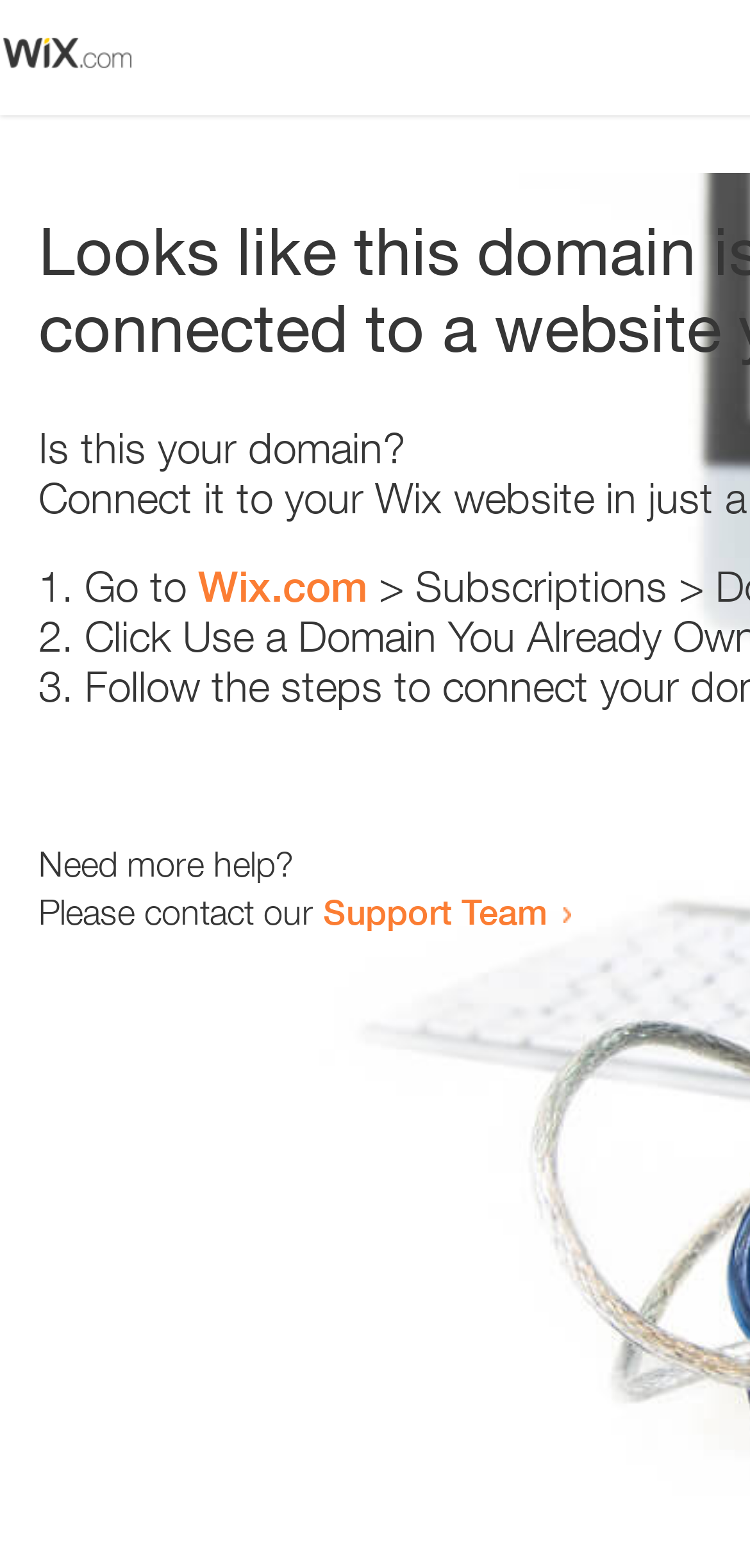What is the support team contact method?
Based on the image, please offer an in-depth response to the question.

The webpage contains a link to the 'Support Team', implying that the support team can be contacted through this link.